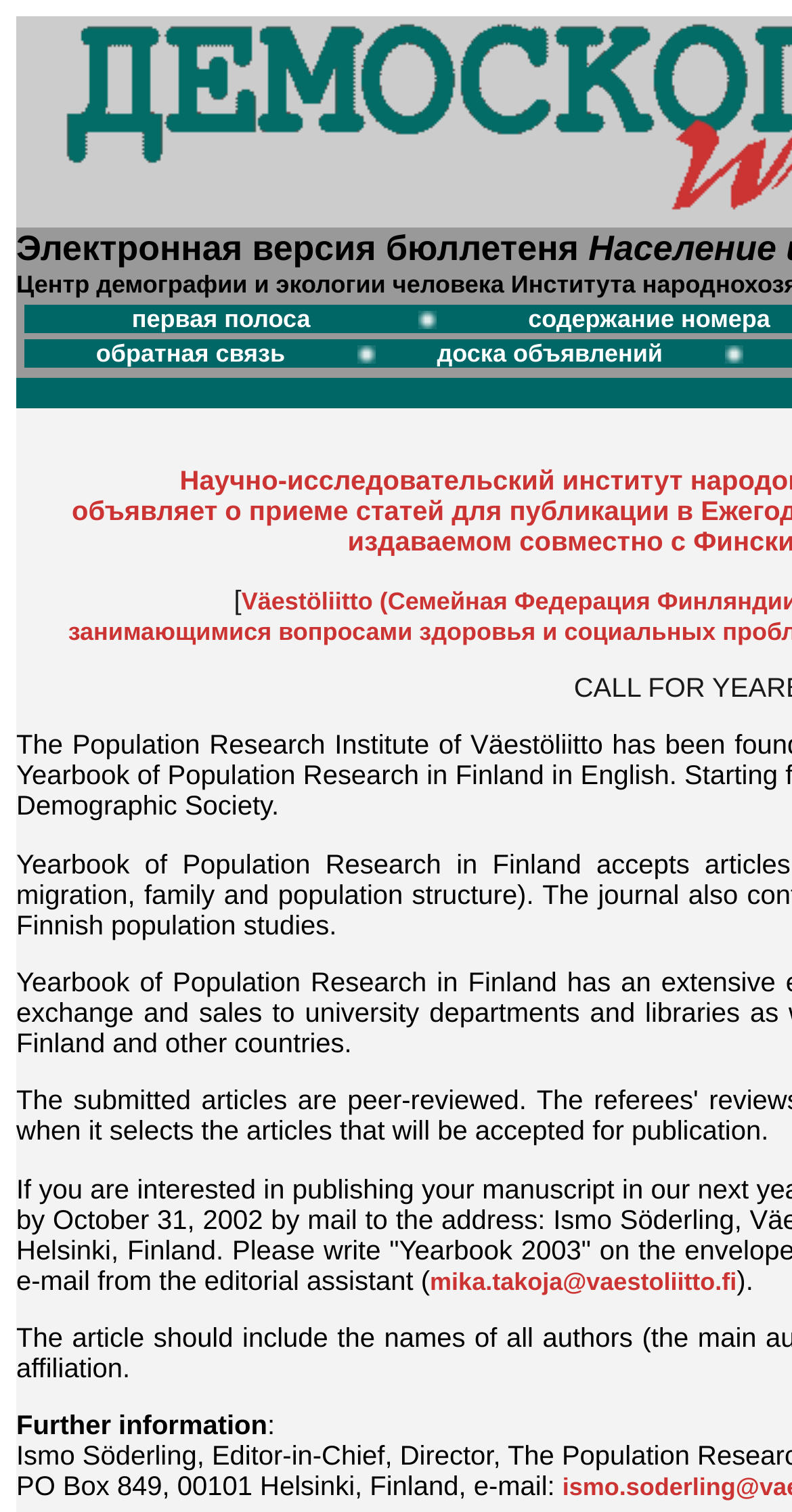Give a concise answer of one word or phrase to the question: 
What is the text of the link at the bottom left?

Further information